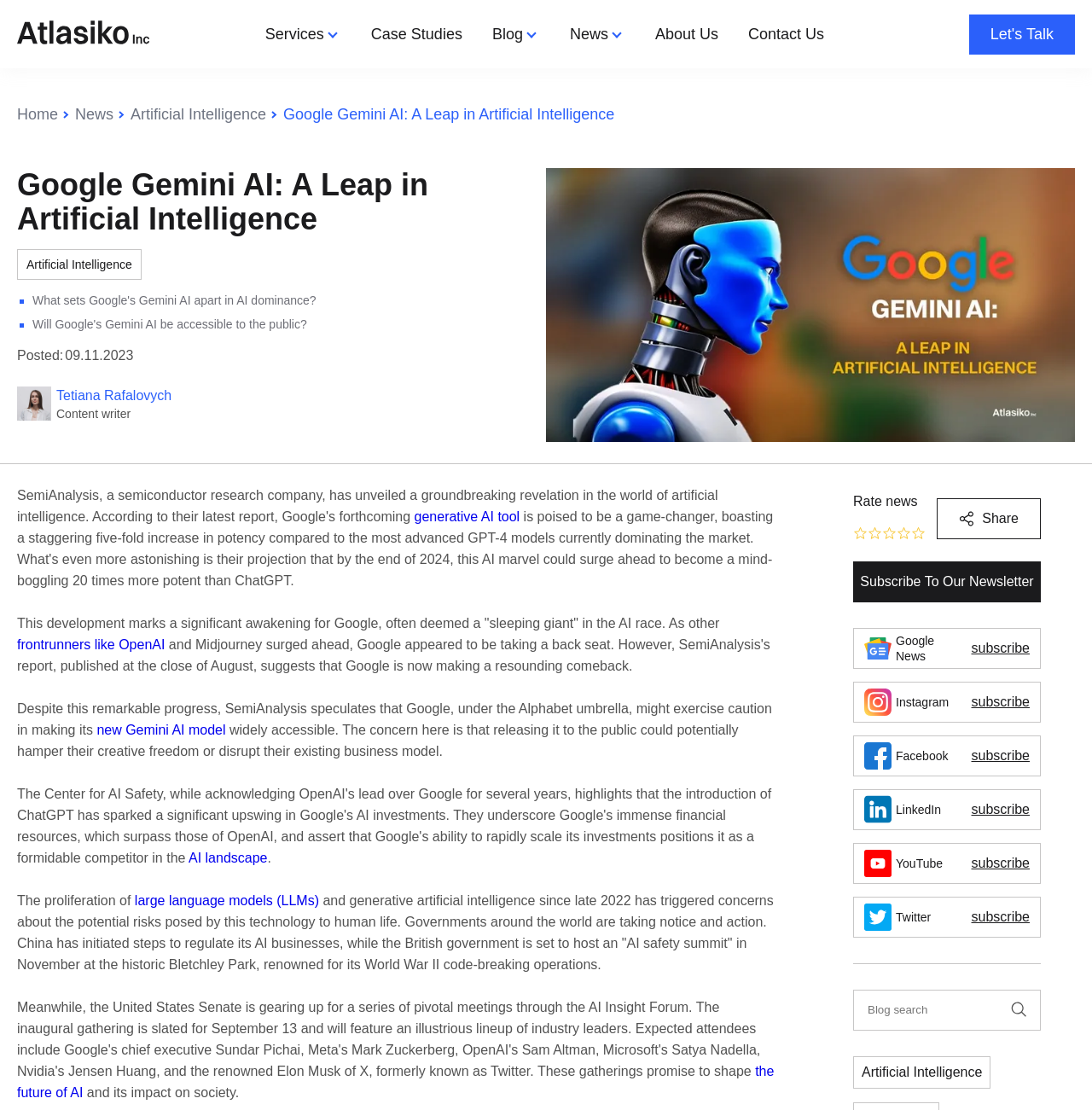How many categories are listed?
Using the information from the image, answer the question thoroughly.

I counted the number of links under the 'Categories' section, which includes 'All Categories', 'IoT', 'Web Development', and so on, and found a total of 9 categories listed.